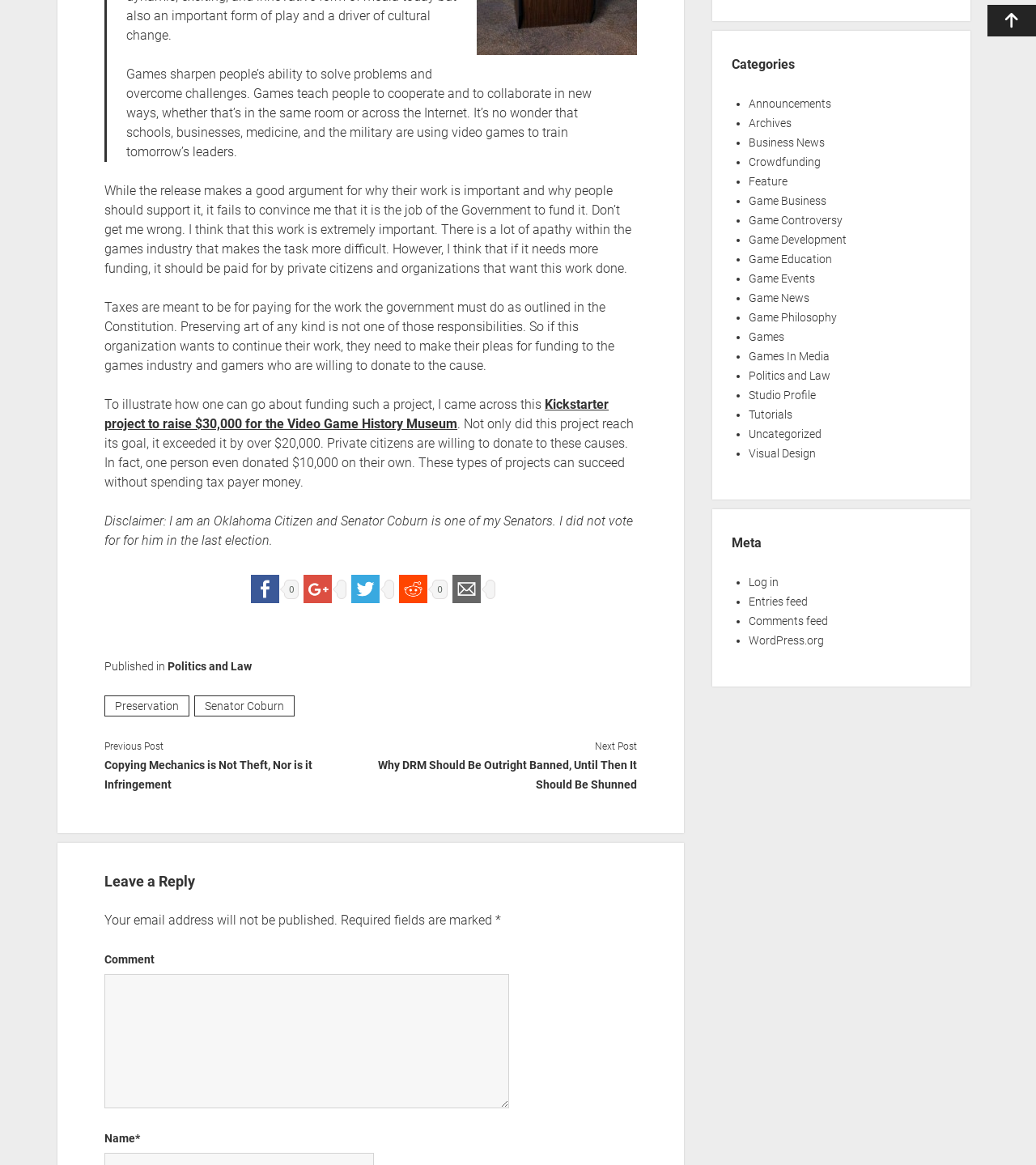Identify the bounding box coordinates of the area that should be clicked in order to complete the given instruction: "Leave a reply". The bounding box coordinates should be four float numbers between 0 and 1, i.e., [left, top, right, bottom].

[0.101, 0.745, 0.188, 0.76]